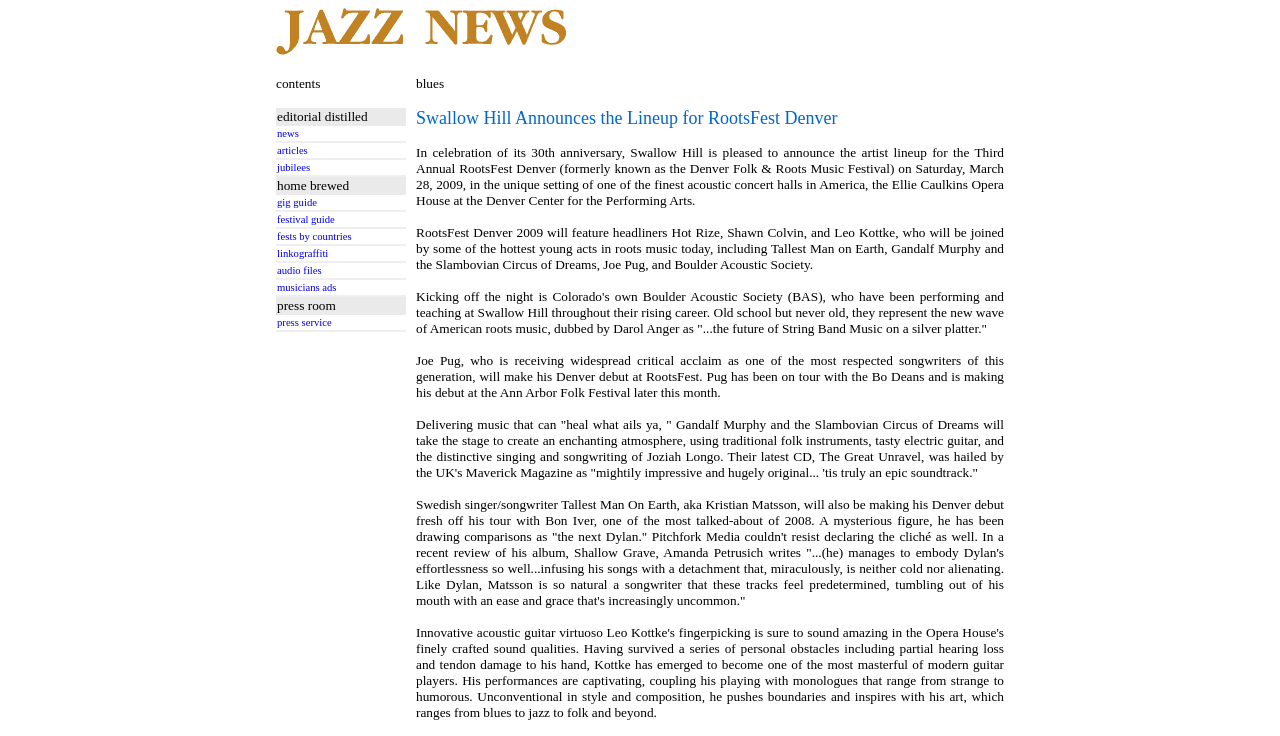Identify the bounding box coordinates of the clickable region necessary to fulfill the following instruction: "click festival guide". The bounding box coordinates should be four float numbers between 0 and 1, i.e., [left, top, right, bottom].

[0.216, 0.291, 0.316, 0.306]